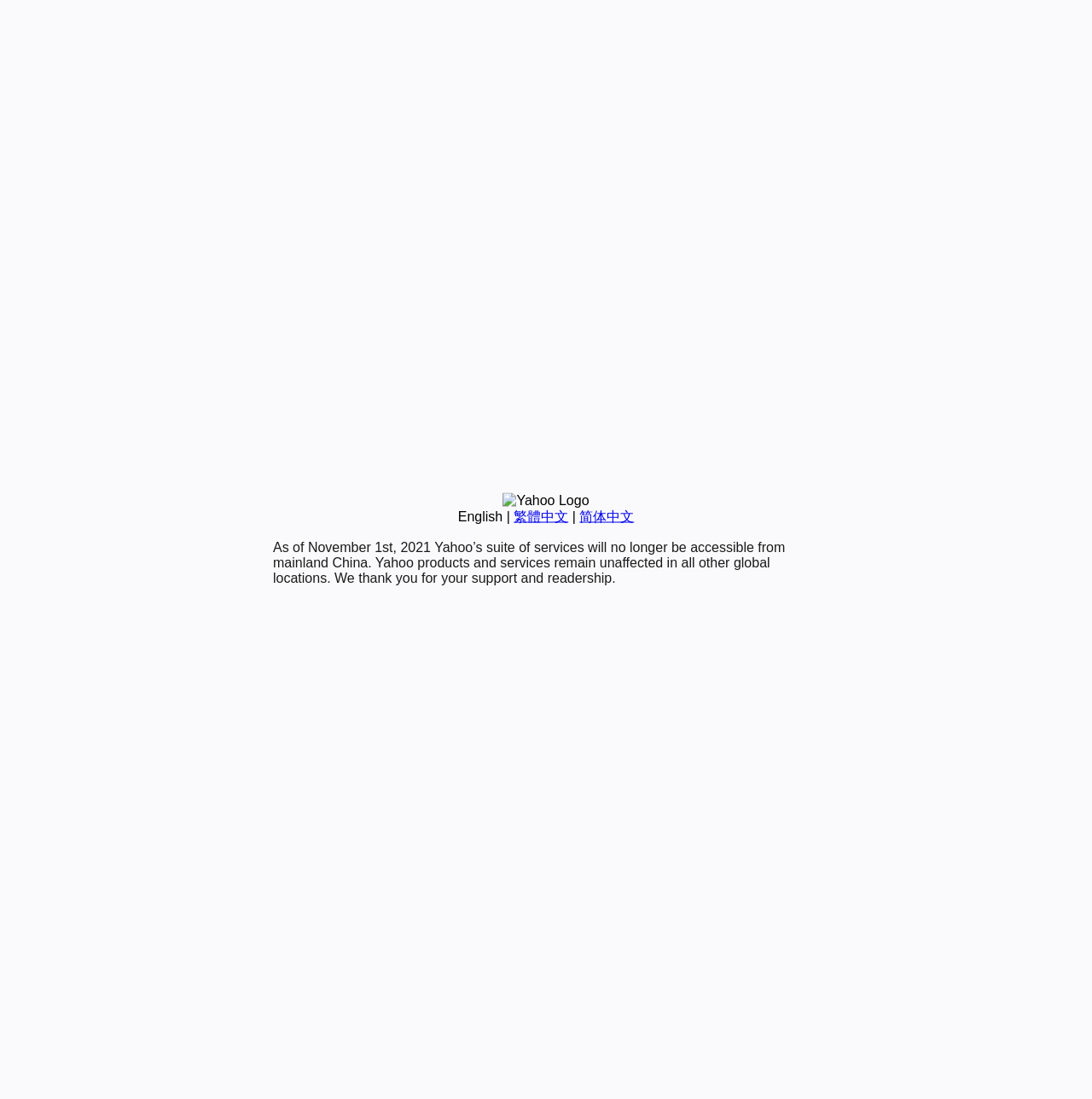Based on the element description English, identify the bounding box coordinates for the UI element. The coordinates should be in the format (top-left x, top-left y, bottom-right x, bottom-right y) and within the 0 to 1 range.

[0.419, 0.463, 0.46, 0.476]